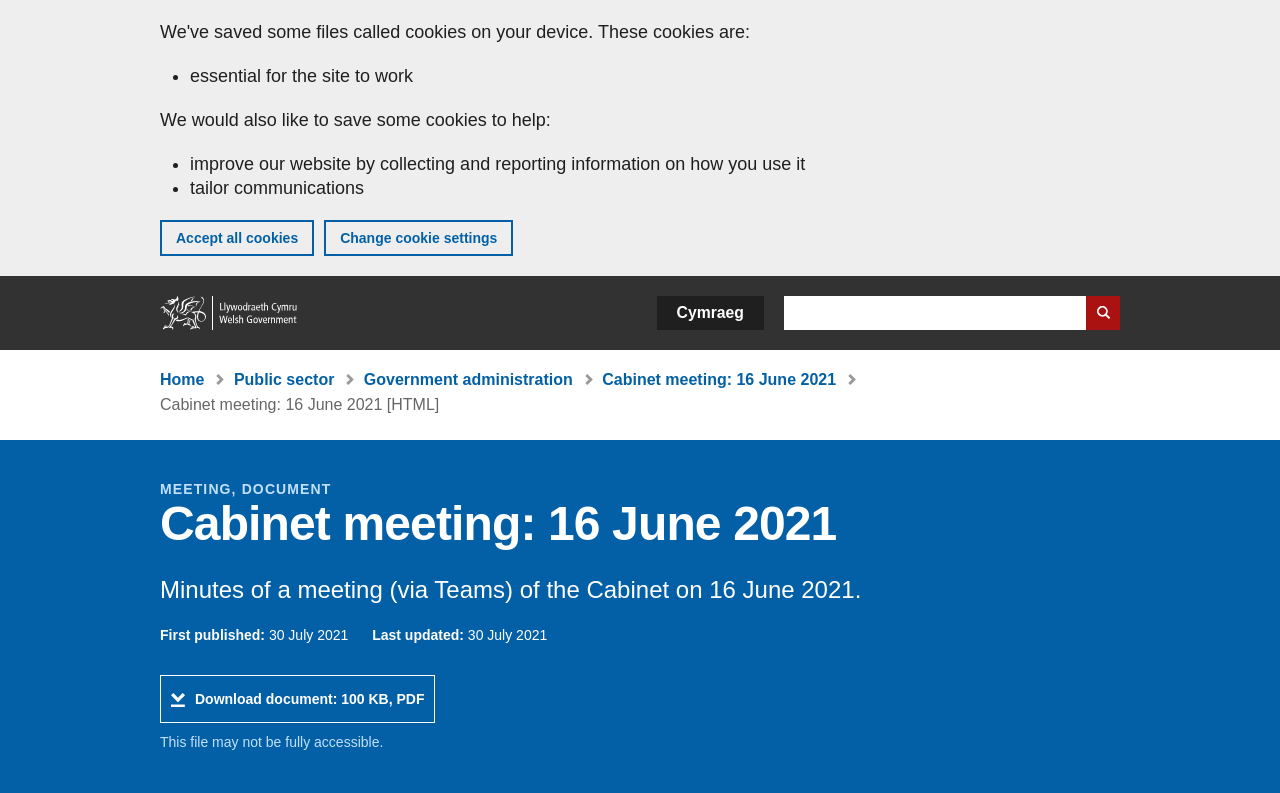For the given element description Cymraeg, determine the bounding box coordinates of the UI element. The coordinates should follow the format (top-left x, top-left y, bottom-right x, bottom-right y) and be within the range of 0 to 1.

[0.513, 0.373, 0.597, 0.416]